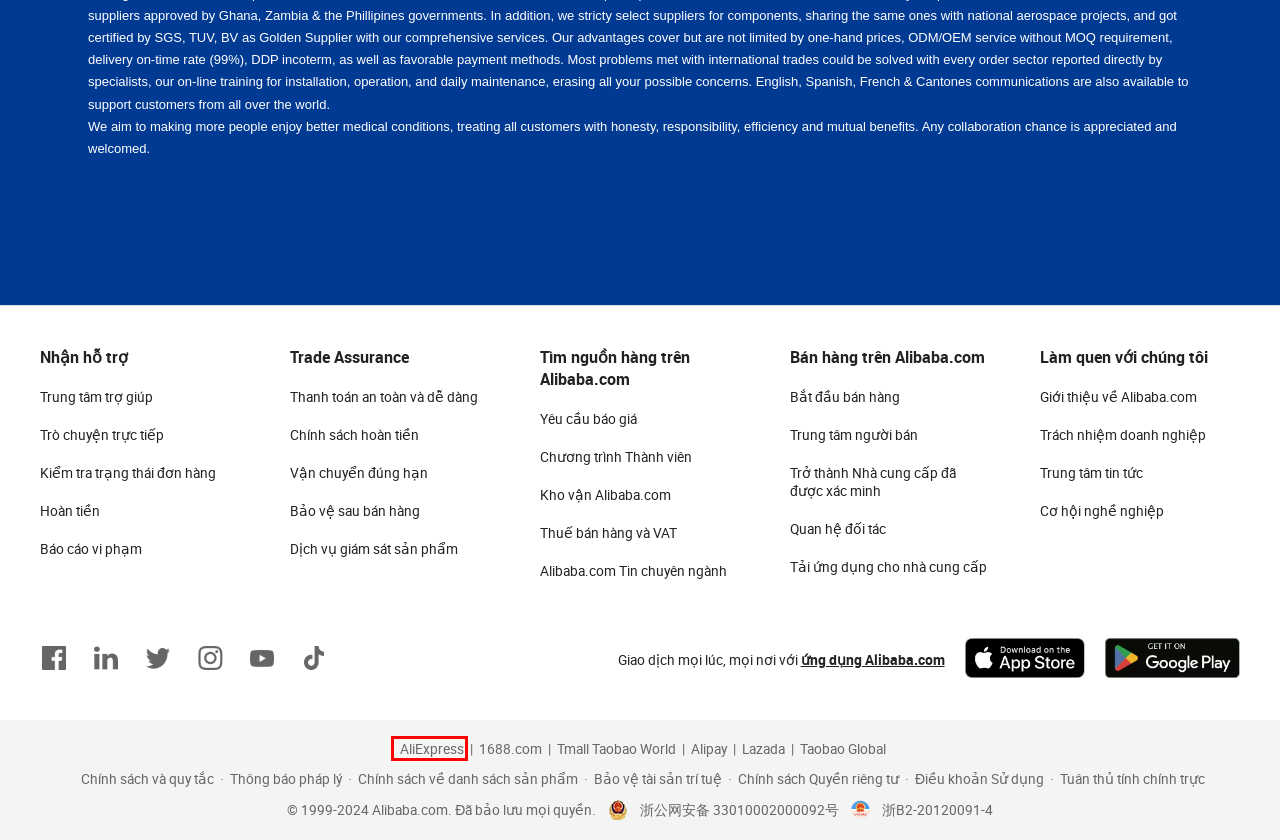Given a screenshot of a webpage with a red rectangle bounding box around a UI element, select the best matching webpage description for the new webpage that appears after clicking the highlighted element. The candidate descriptions are:
A. Alibaba.com 规则中心
B. Alibaba.com Verified Suppliers Make Trust Happen
C. ESG - Alibaba Group
D. 渠道商入驻
E. Alipay Global Merchant Portal
F. Request for Quotation
G. Member Rights Center
H. ‎Alibaba.com on the App Store

H